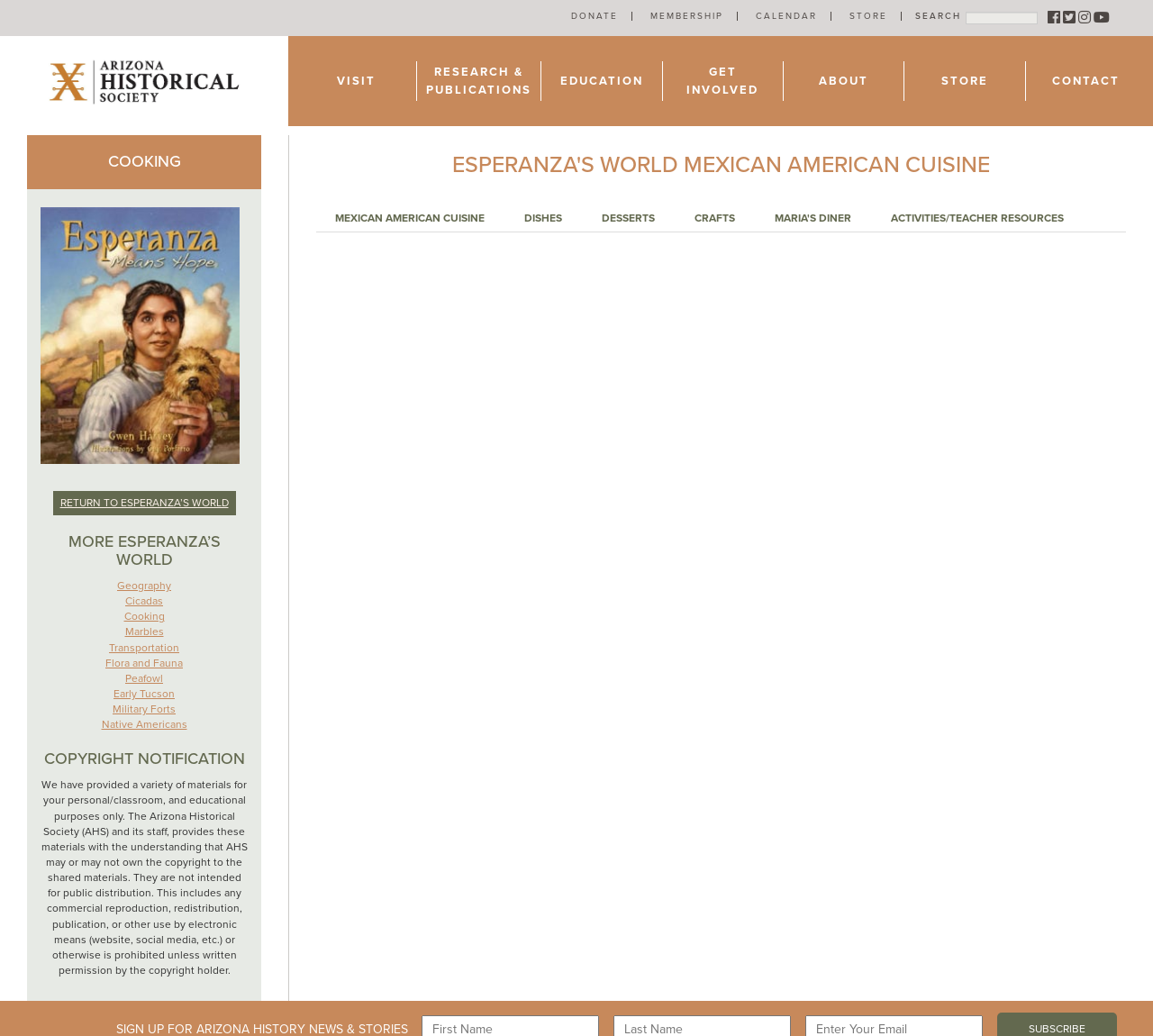Calculate the bounding box coordinates of the UI element given the description: "Marbles".

[0.108, 0.604, 0.142, 0.616]